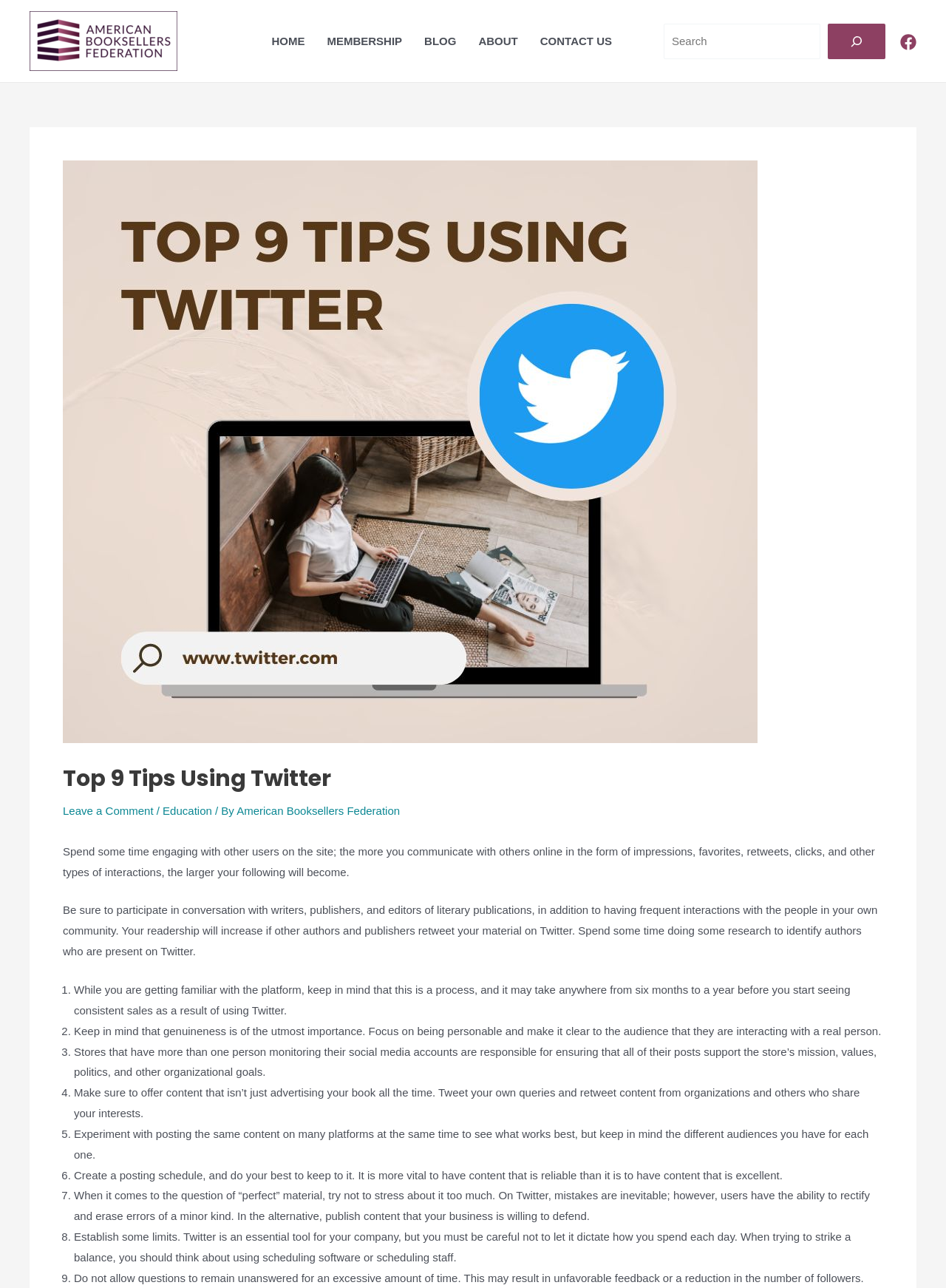Respond to the following query with just one word or a short phrase: 
How many tips are provided on the webpage for using Twitter?

9